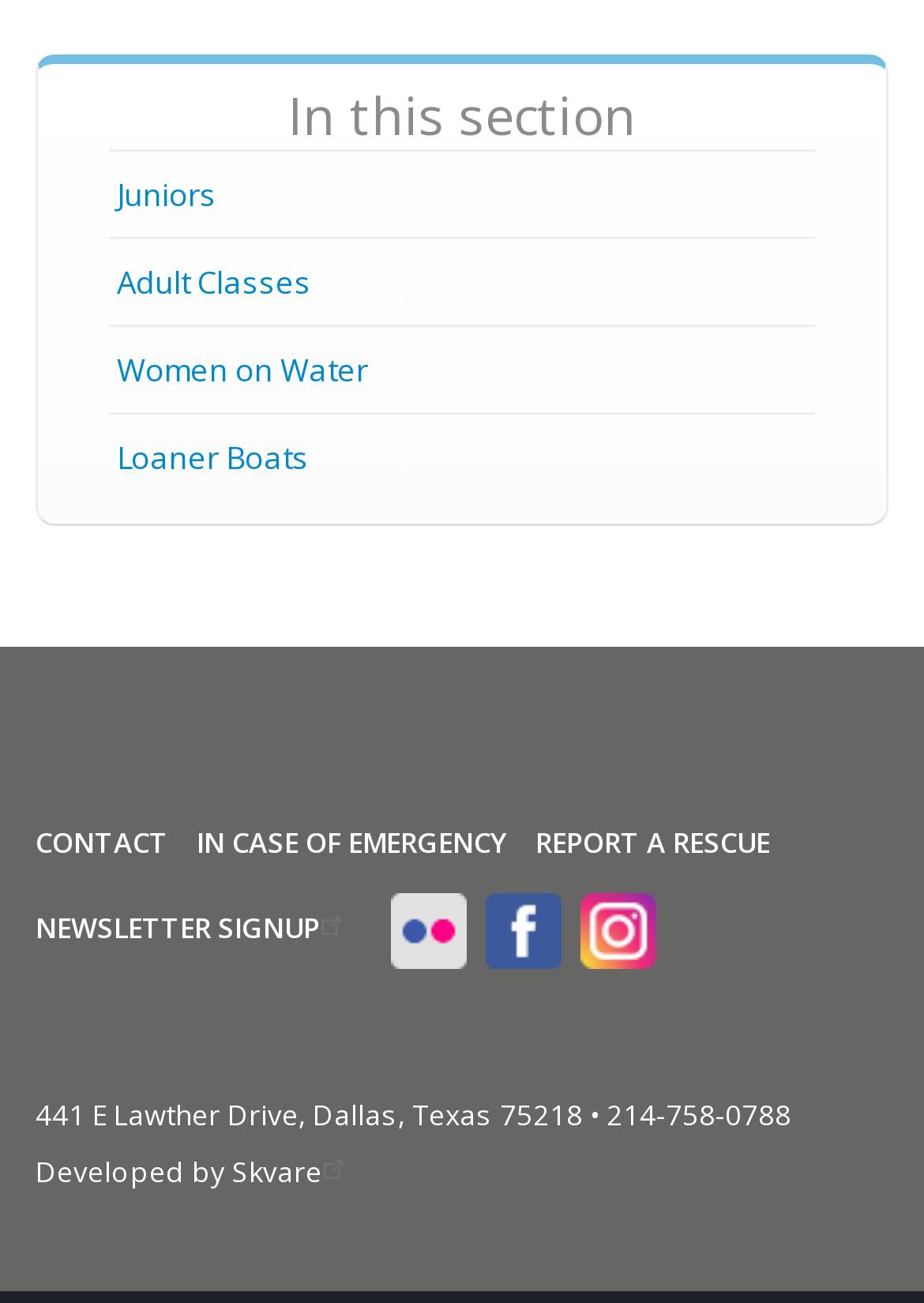Please provide a one-word or short phrase answer to the question:
What is the address listed in the footer?

441 E Lawther Drive, Dallas, Texas 75218